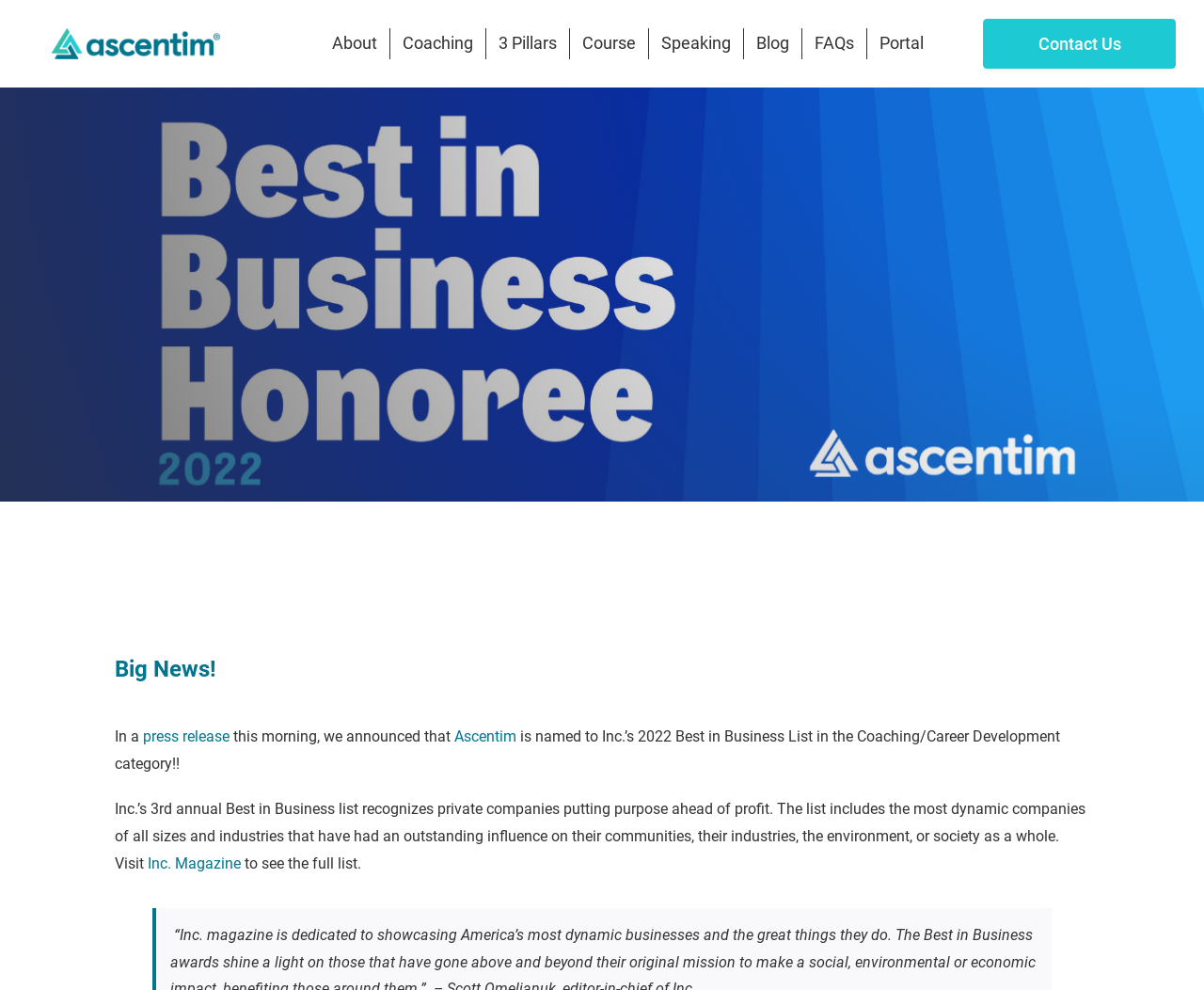What is the purpose of Inc.'s Best in Business list?
Give a detailed response to the question by analyzing the screenshot.

The webpage explains that Inc.'s 3rd annual Best in Business list recognizes private companies putting purpose ahead of profit, as stated in the StaticText element with the text 'Inc.’s 3rd annual Best in Business list recognizes private companies putting purpose ahead of profit.'.